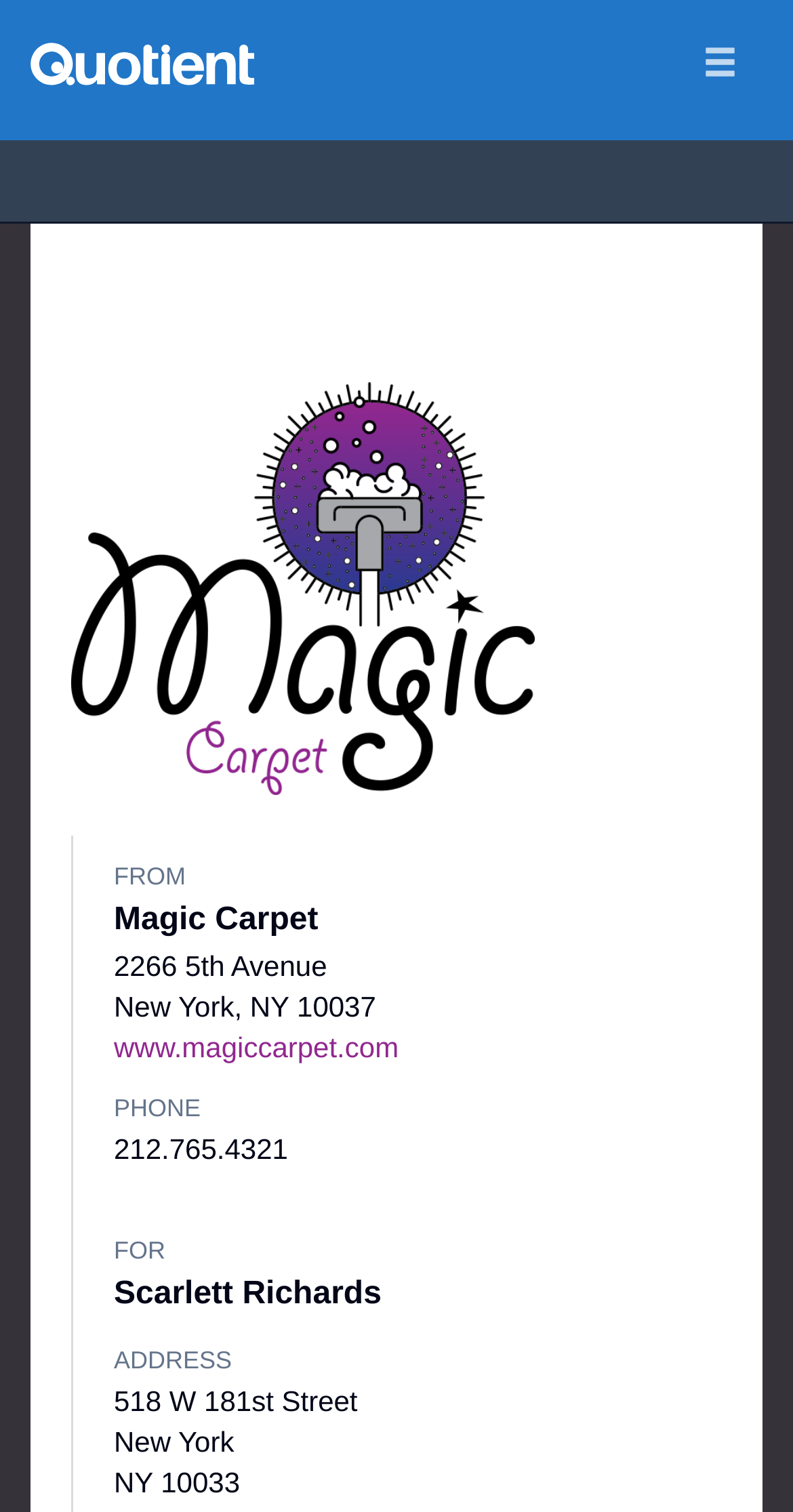Observe the image and answer the following question in detail: Who is the contact person?

I found the contact person's name 'Scarlett Richards' from the static text element with the label 'FOR' and the text 'Scarlett Richards' below it.